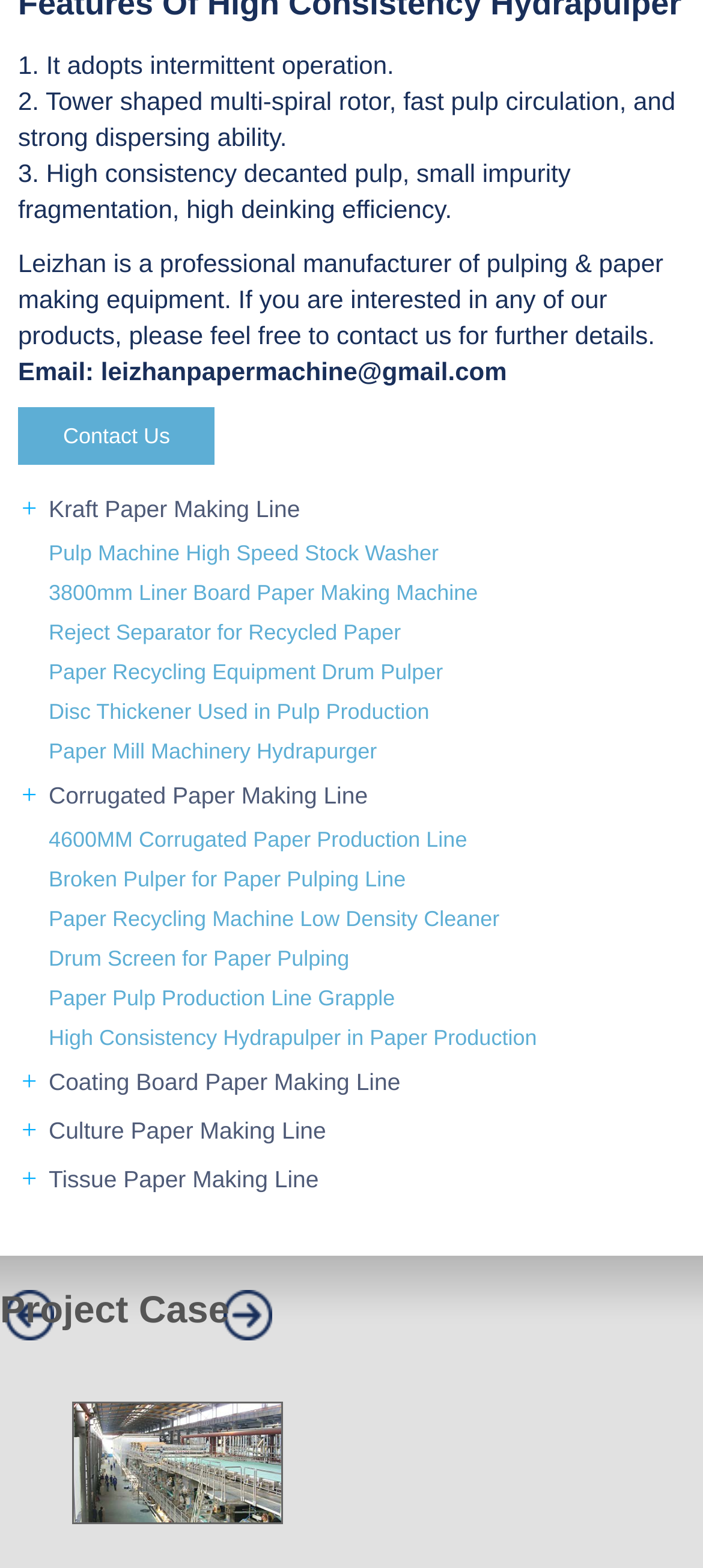Identify the bounding box coordinates of the clickable region required to complete the instruction: "Check Refund Policy". The coordinates should be given as four float numbers within the range of 0 and 1, i.e., [left, top, right, bottom].

None